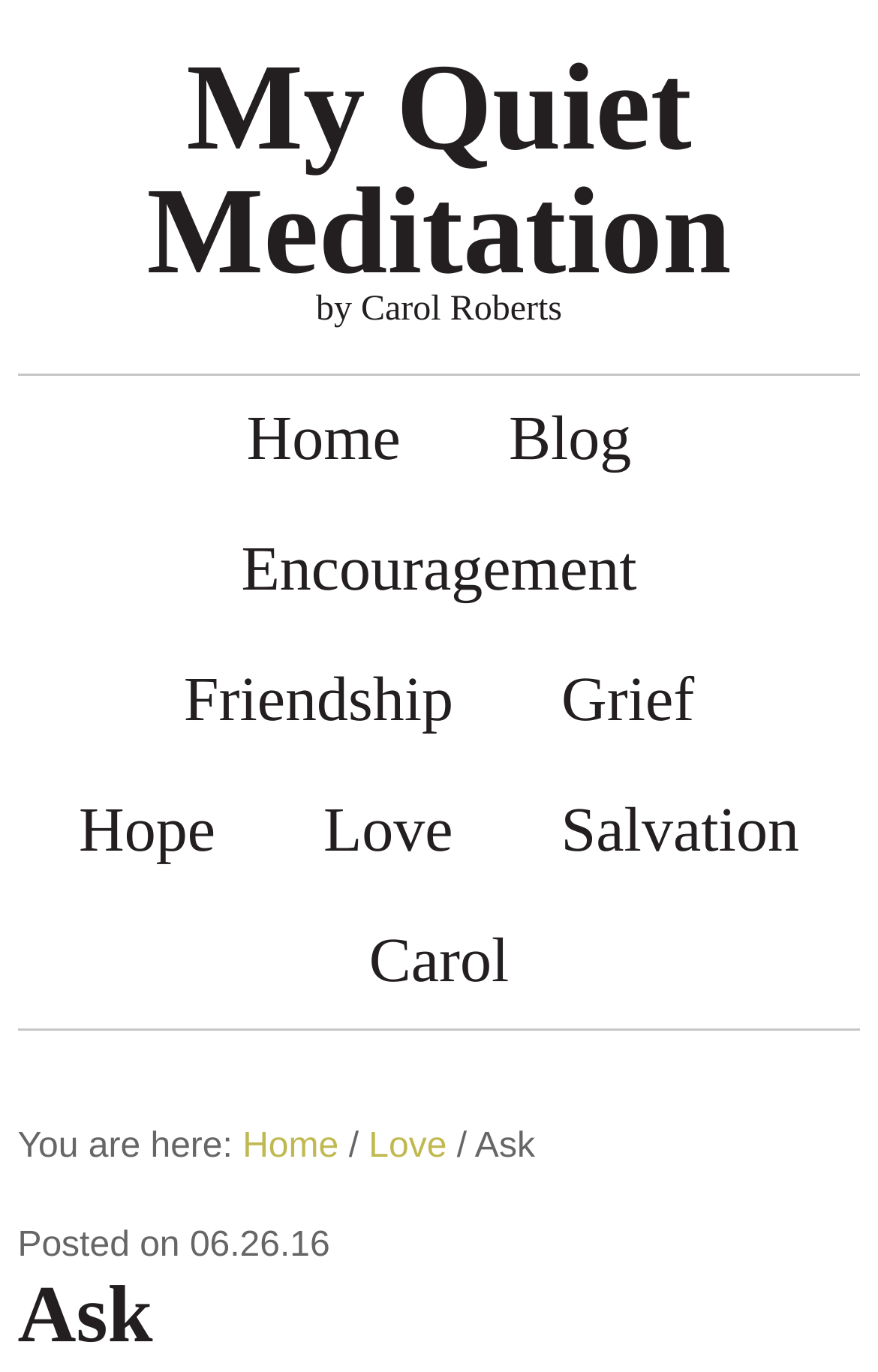Utilize the information from the image to answer the question in detail:
What is the date of the blog post?

The date of the blog post is found at the bottom of the webpage, below the title 'Ask'. It is displayed as 'Posted on 06.26.16'.